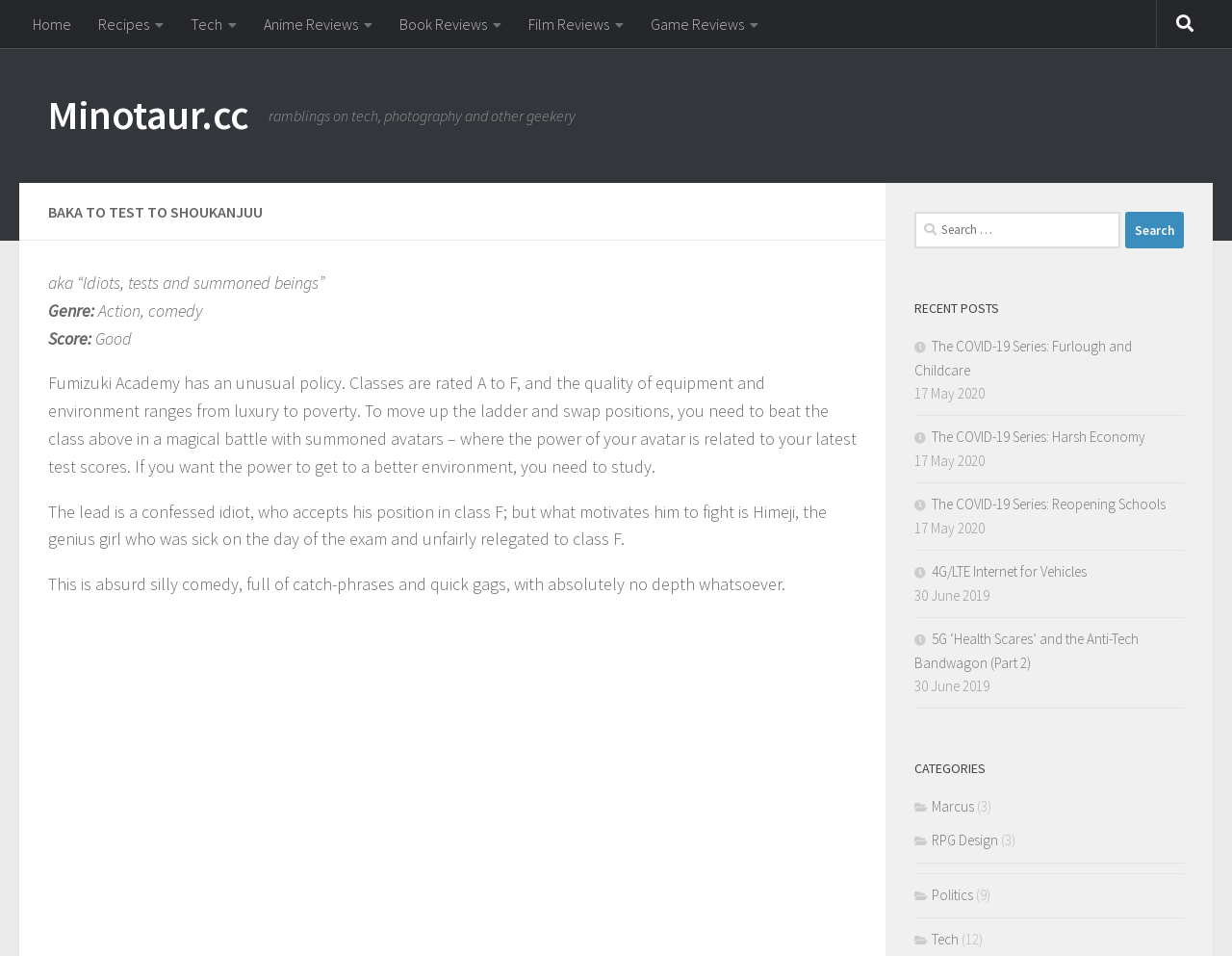How many recent posts are listed?
Refer to the image and offer an in-depth and detailed answer to the question.

I counted the number of link elements under the heading 'RECENT POSTS' and found that there are 5 recent posts listed.